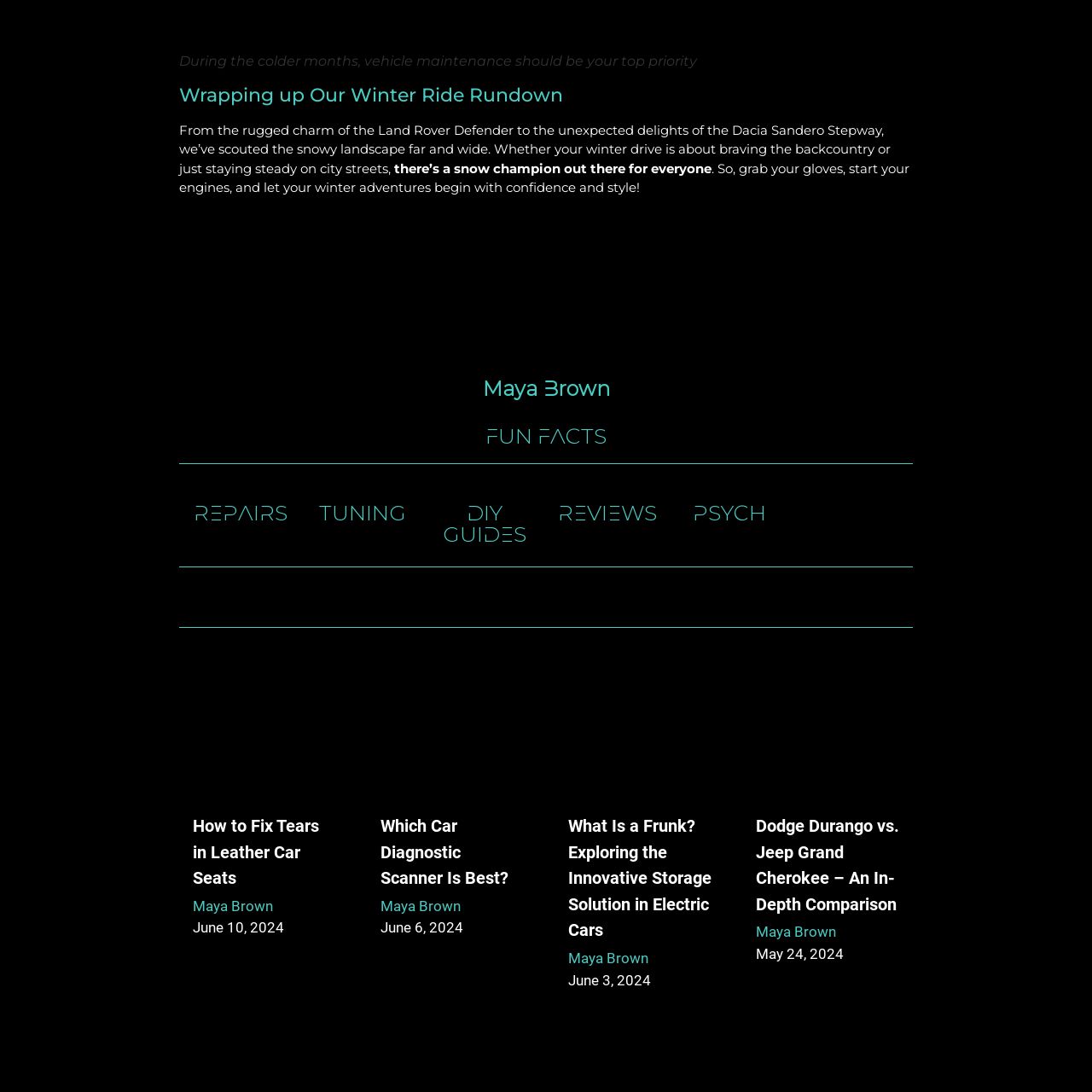Please locate the bounding box coordinates of the element's region that needs to be clicked to follow the instruction: "Read review about Dodge Durango vs. Jeep Grand Cherokee". The bounding box coordinates should be provided as four float numbers between 0 and 1, i.e., [left, top, right, bottom].

[0.692, 0.747, 0.823, 0.837]